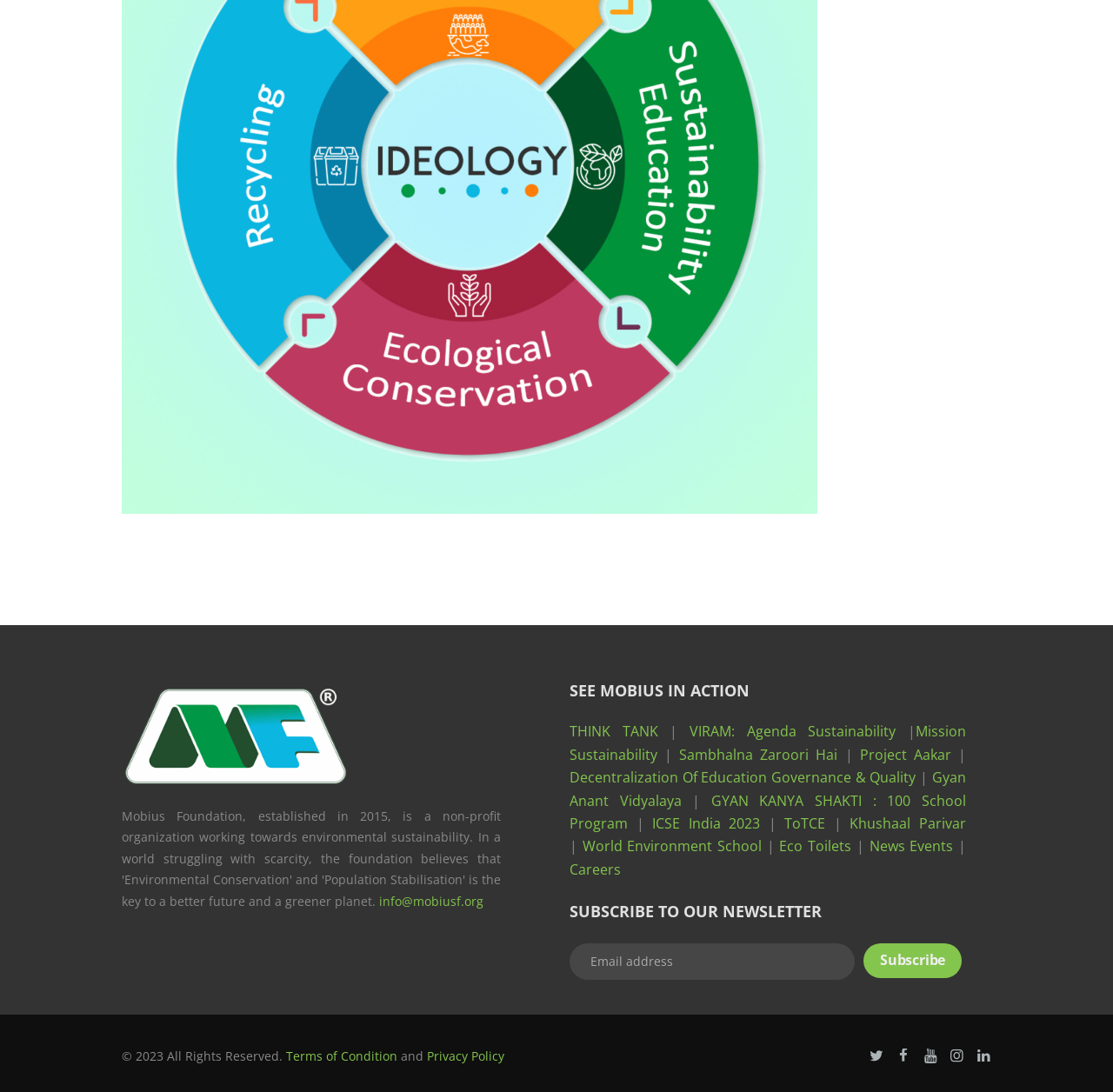Bounding box coordinates are specified in the format (top-left x, top-left y, bottom-right x, bottom-right y). All values are floating point numbers bounded between 0 and 1. Please provide the bounding box coordinate of the region this sentence describes: alt="Image"

[0.112, 0.623, 0.318, 0.721]